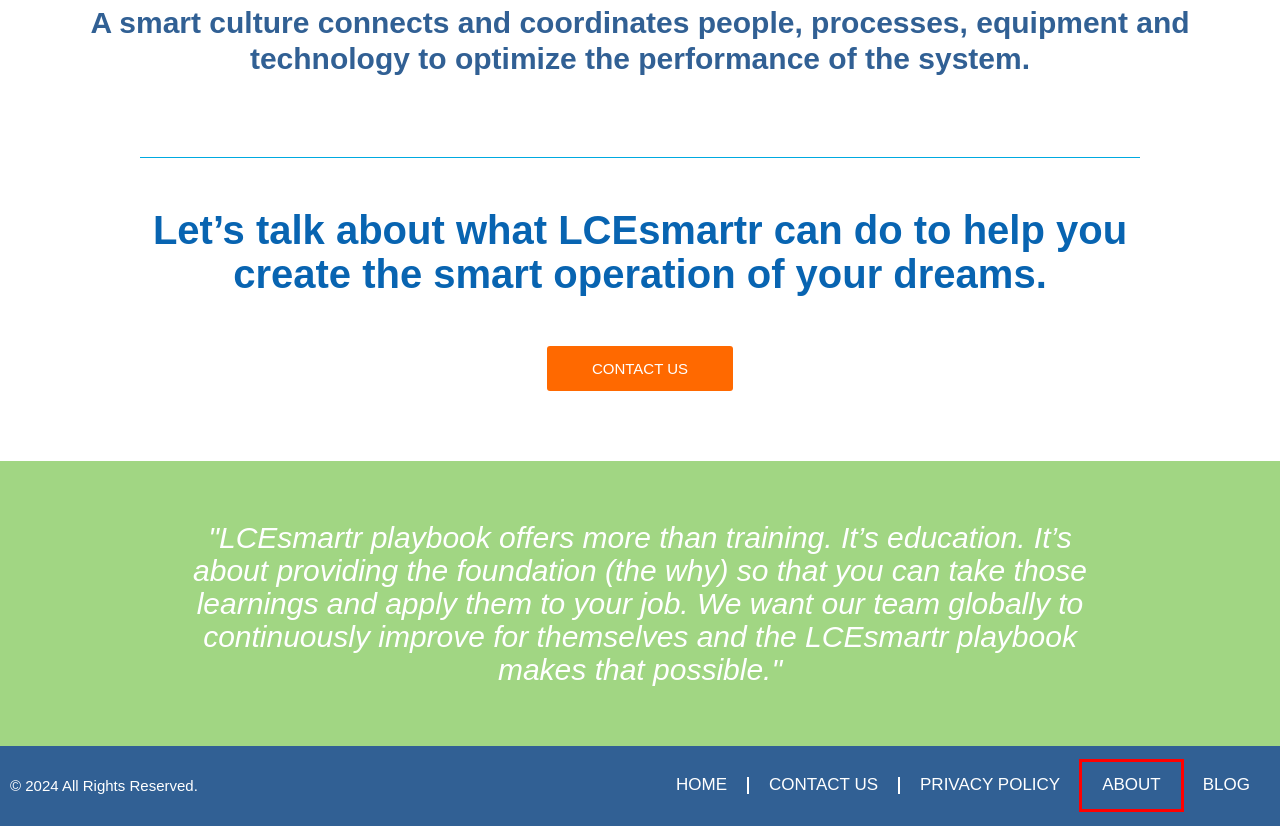Review the screenshot of a webpage containing a red bounding box around an element. Select the description that best matches the new webpage after clicking the highlighted element. The options are:
A. Privacy Policy - LCEsmartr
B. Newsletter Sign up - LCEsmartr
C. Get Started - LCEsmartr
D. Blog - LCEsmartr
E. Problems We Solve - LCEsmartr
F. Smart Culture - LCEsmartr
G. About LCE - LCEsmartr
H. Work. Only smartr. | LCEsmartr.com

G